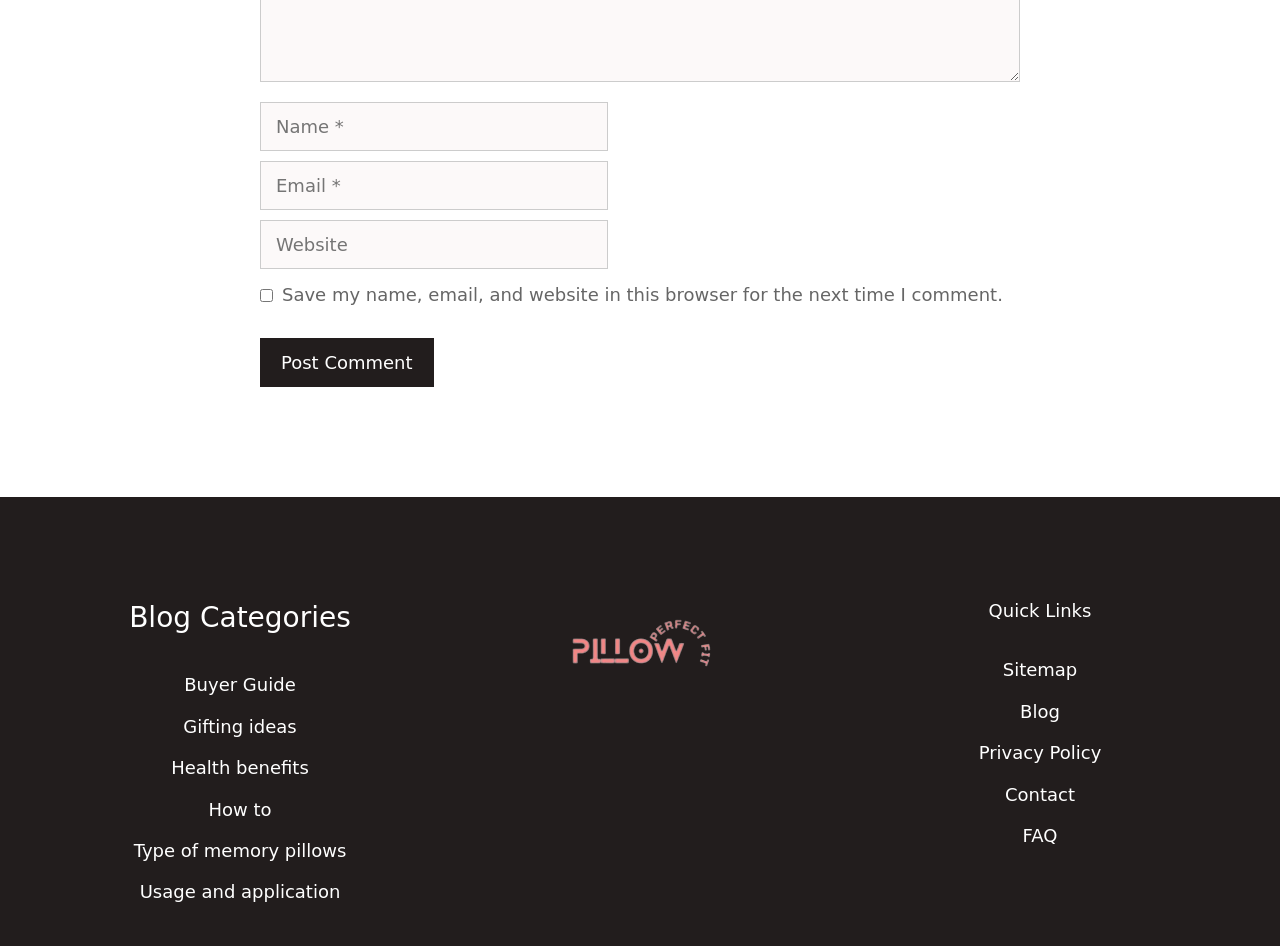How many links are there under 'Quick Links'?
Based on the image, provide your answer in one word or phrase.

5